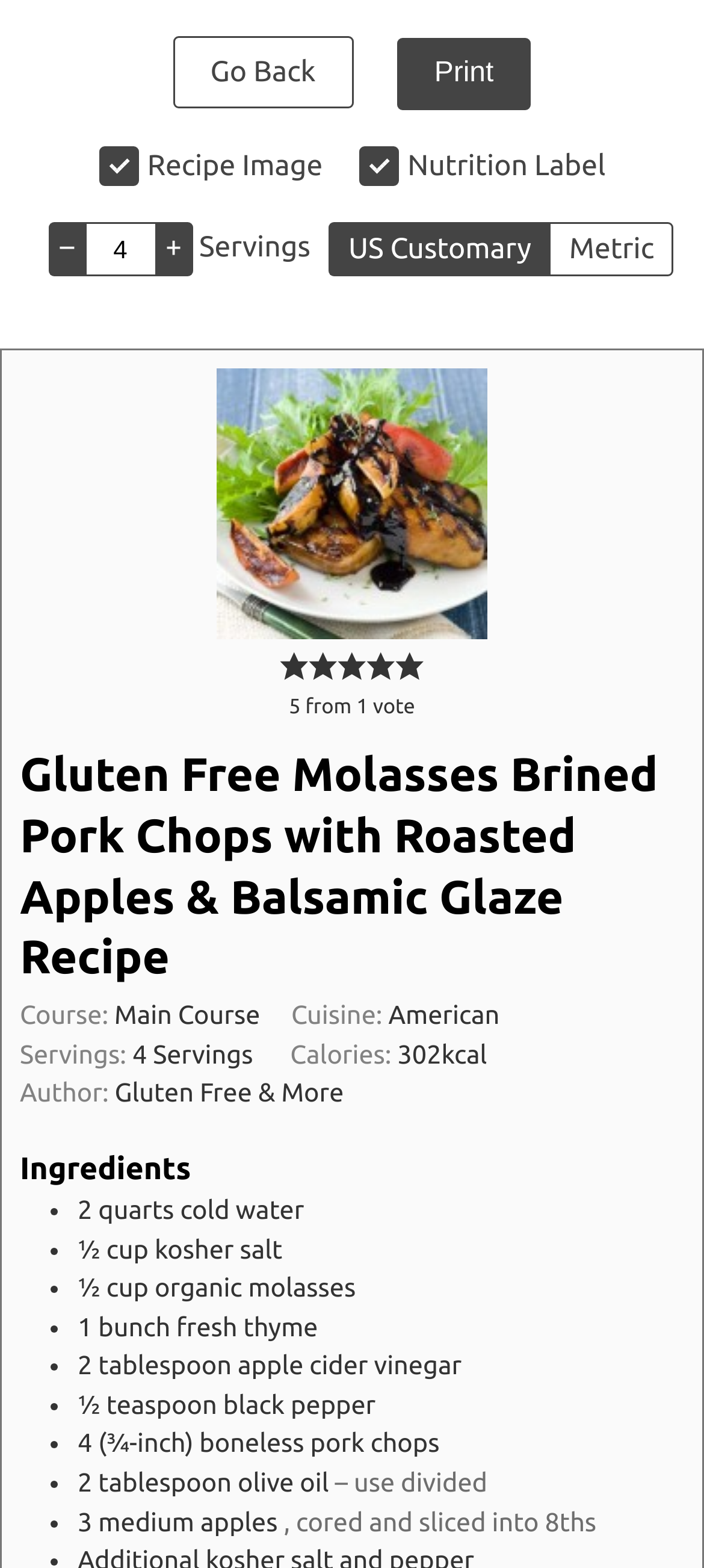Find and provide the bounding box coordinates for the UI element described with: "parent_node: Recipe Image value="1"".

[0.15, 0.098, 0.183, 0.113]